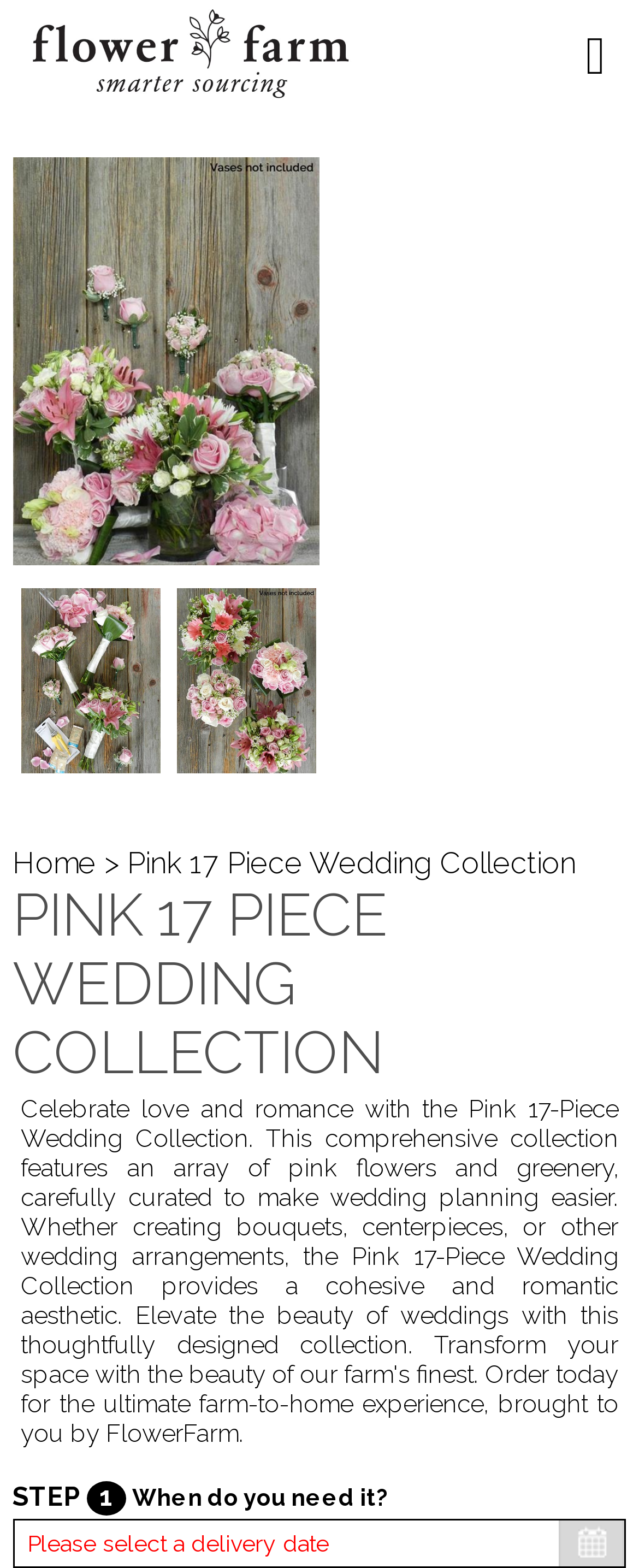What is the name of the wedding collection?
Look at the screenshot and respond with a single word or phrase.

Pink 17 Piece Wedding Collection